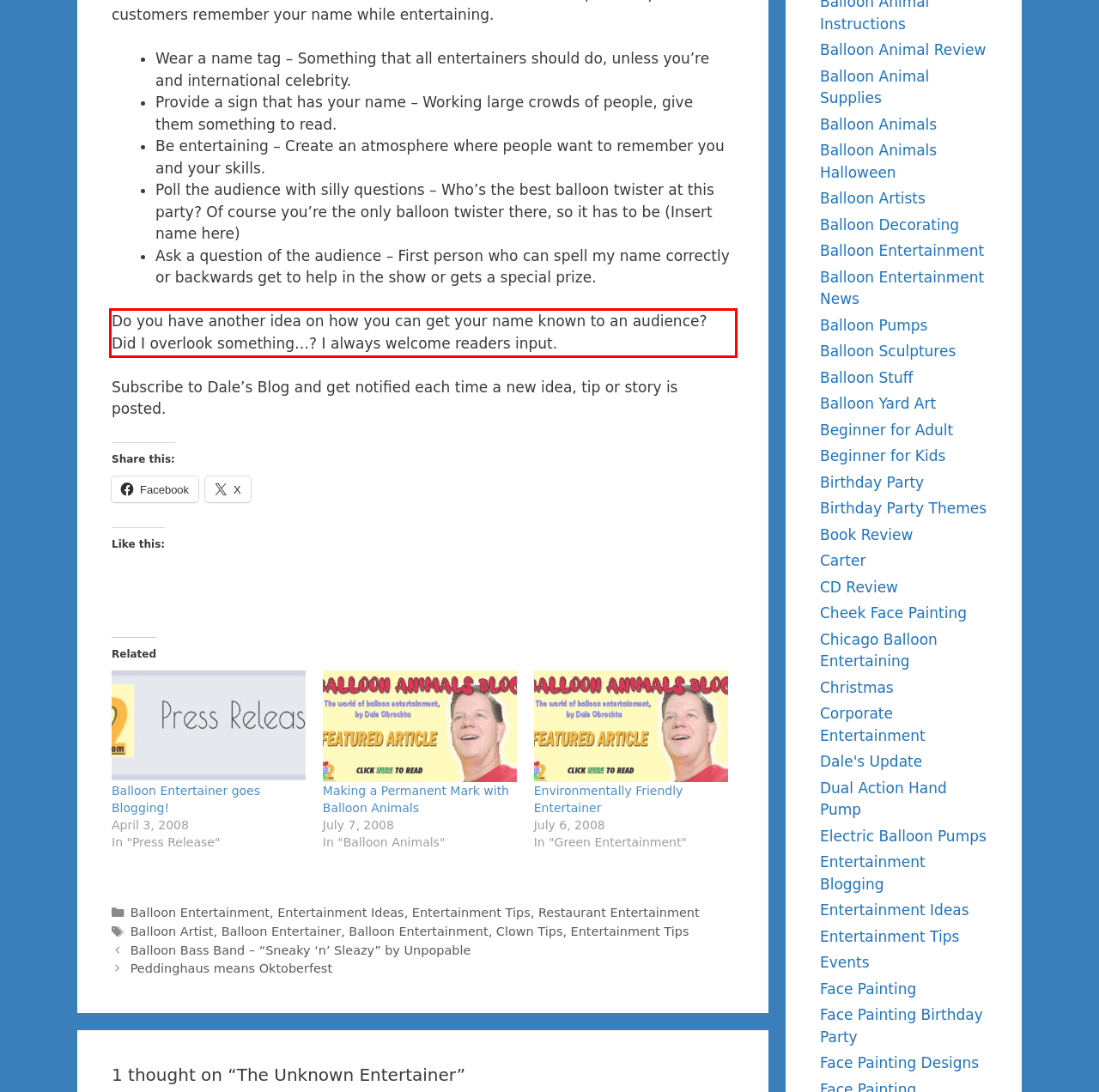You have a screenshot of a webpage with a UI element highlighted by a red bounding box. Use OCR to obtain the text within this highlighted area.

Do you have another idea on how you can get your name known to an audience? Did I overlook something…? I always welcome readers input.